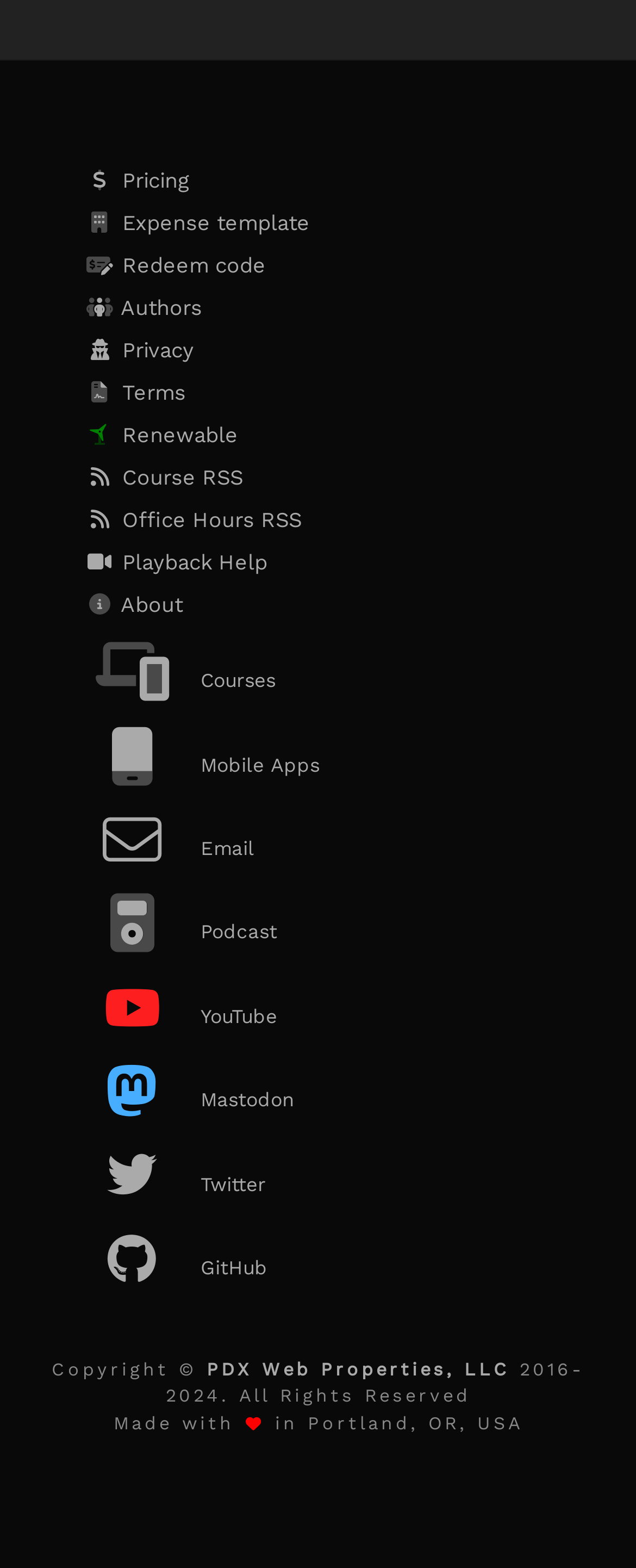What is the company name mentioned in the copyright section?
Give a single word or phrase answer based on the content of the image.

PDX Web Properties, LLC